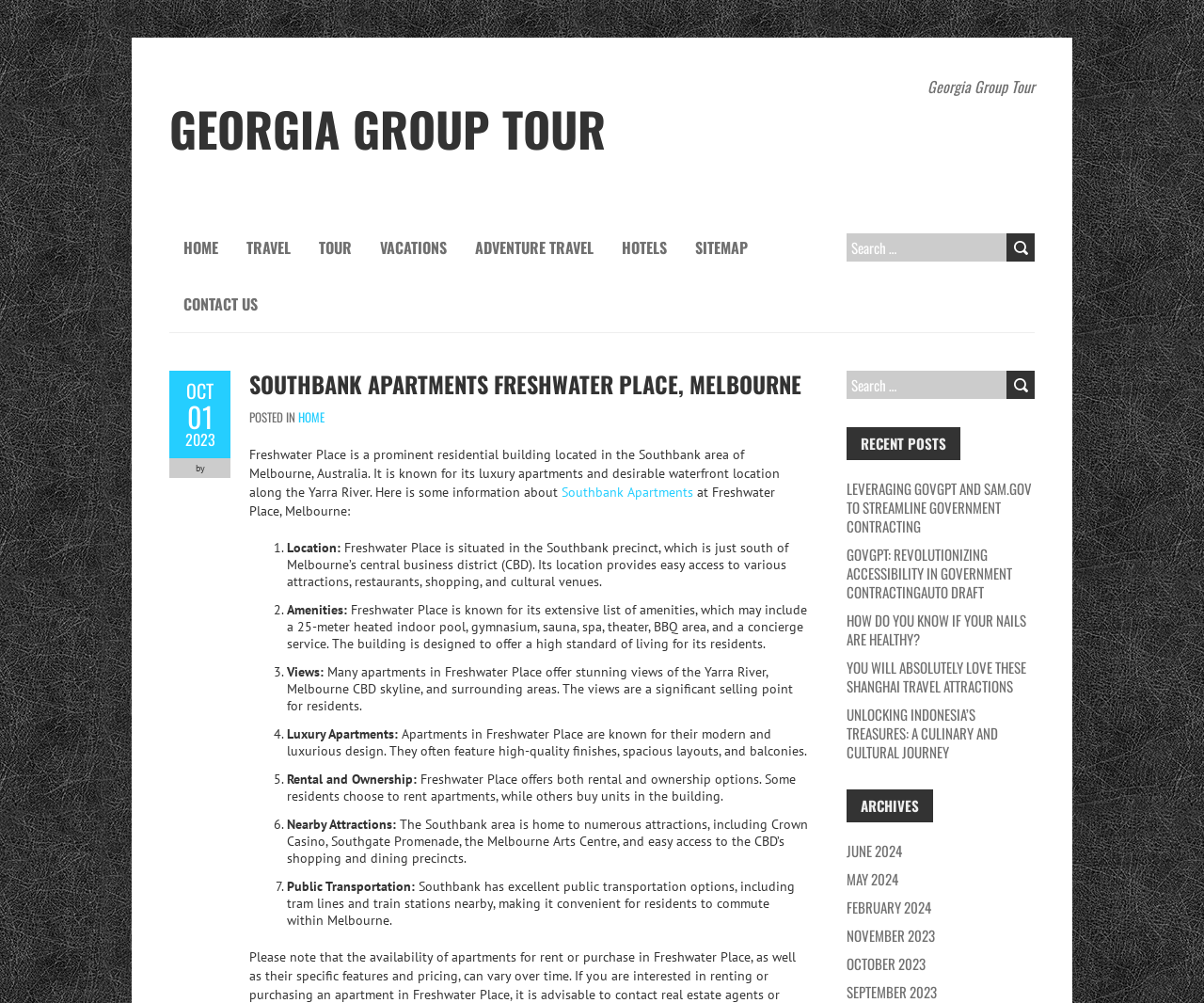What is the name of the residential building in Melbourne?
Can you provide a detailed and comprehensive answer to the question?

The webpage is about Southbank Apartments Freshwater Place, Melbourne, and it provides information about the building's location, amenities, views, and apartments. The name of the residential building is Freshwater Place, which is situated in the Southbank area of Melbourne, Australia.